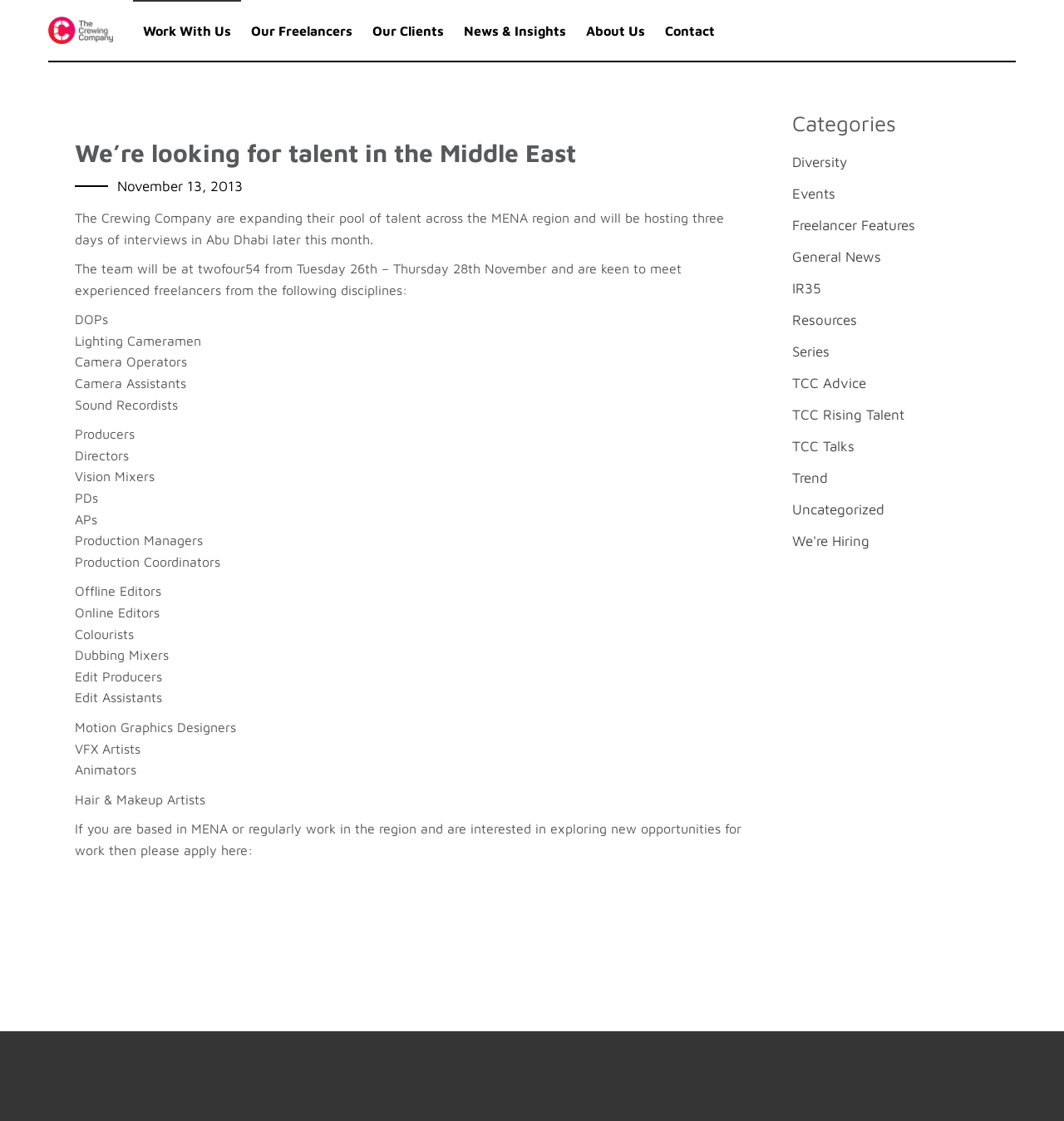How many days will the team be interviewing freelancers?
Examine the image and give a concise answer in one word or a short phrase.

Three days